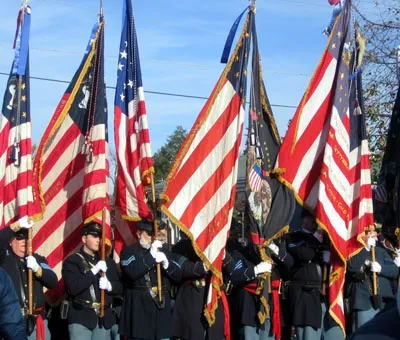What do the flags in the image symbolize?
Please use the image to provide an in-depth answer to the question.

The variety of flags, including several American flags, held by the uniformed individuals in the image symbolize patriotism and remembrance, highlighting the significance of honoring service members and their sacrifices.